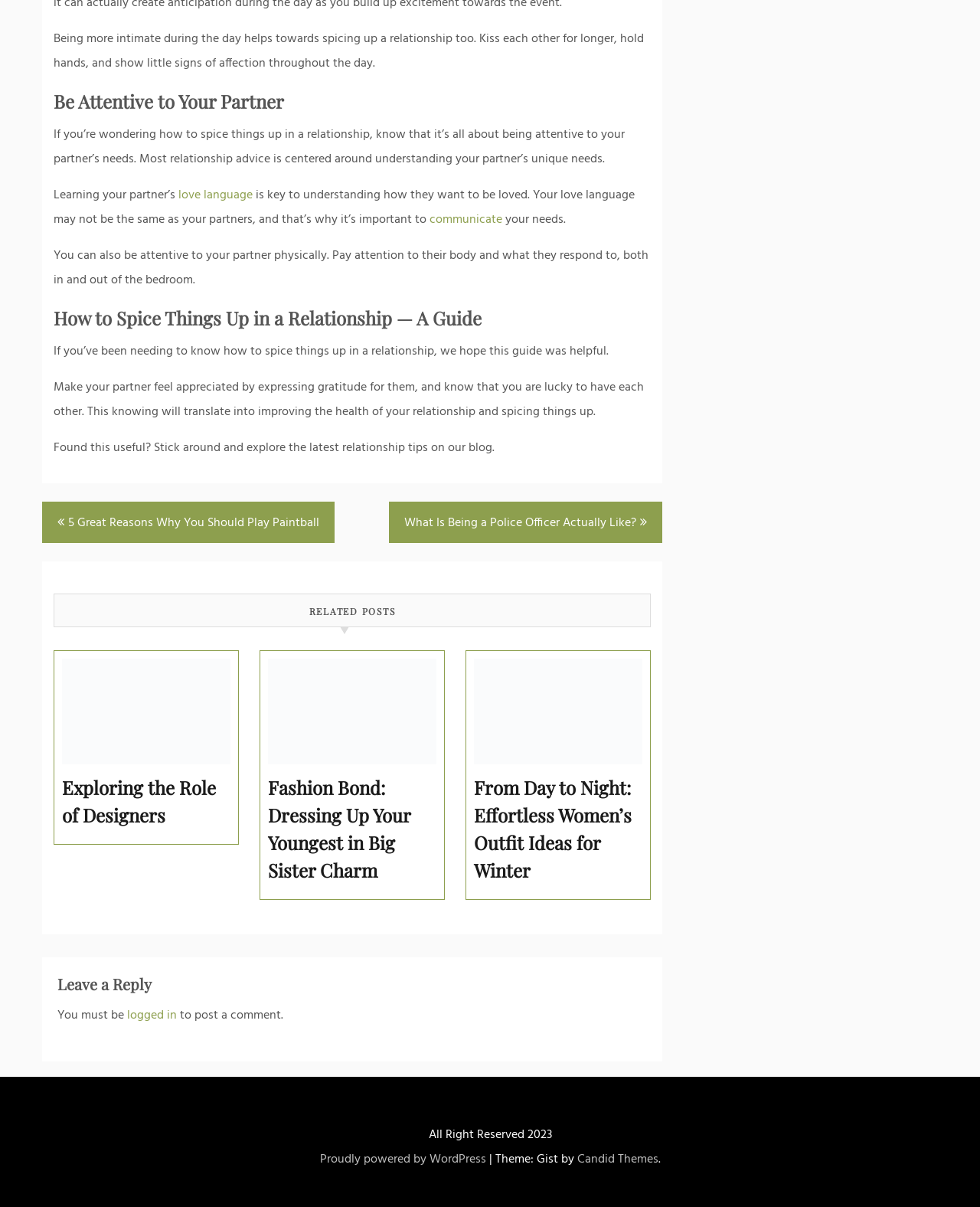Could you specify the bounding box coordinates for the clickable section to complete the following instruction: "Click the 'Great Reasons Why You Should Play Paintball' link"?

[0.043, 0.416, 0.341, 0.45]